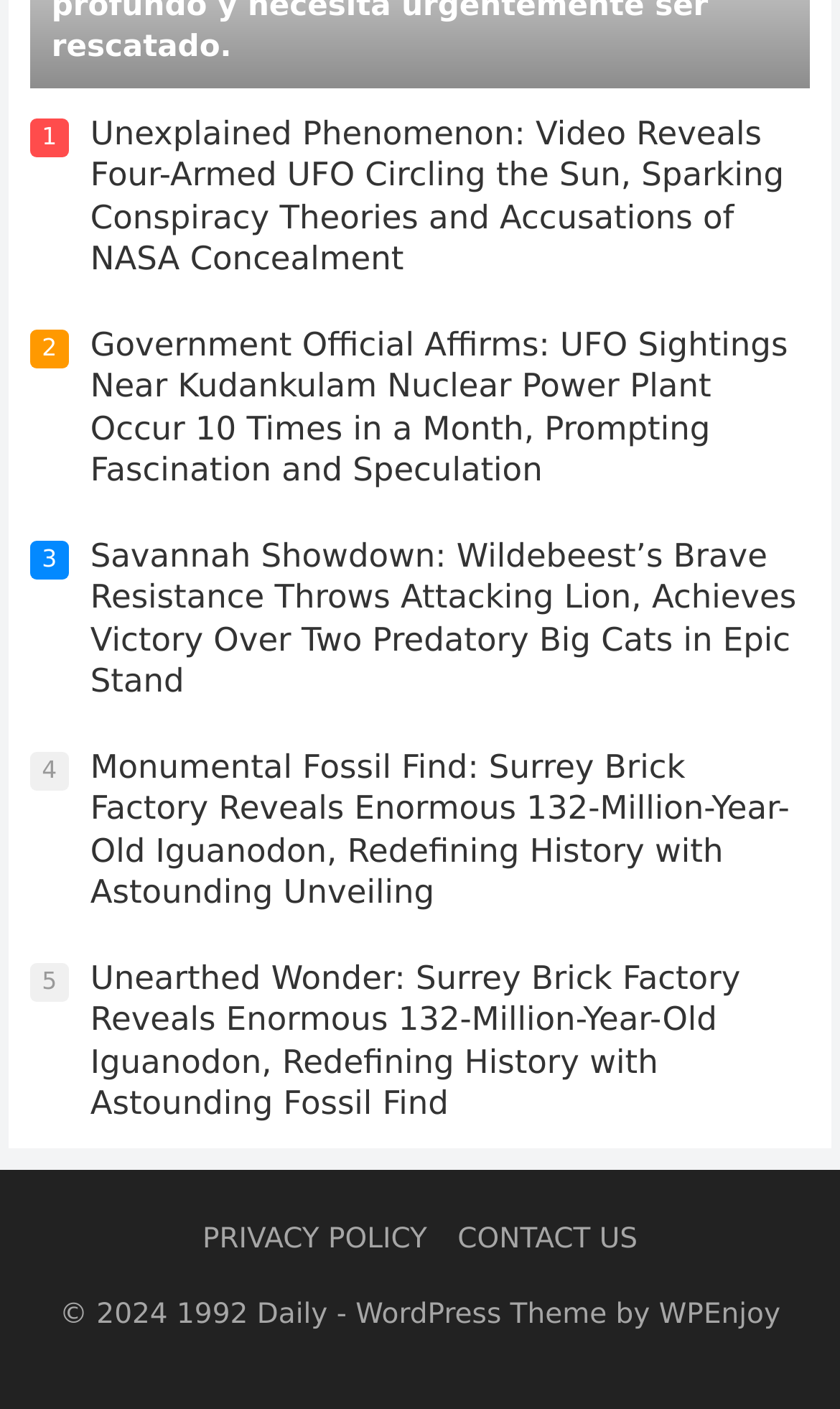Please study the image and answer the question comprehensively:
How many columns of links are on the webpage?

I analyzed the bounding box coordinates of the link elements and found that they are stacked vertically, indicating that there is only one column of links on the webpage.